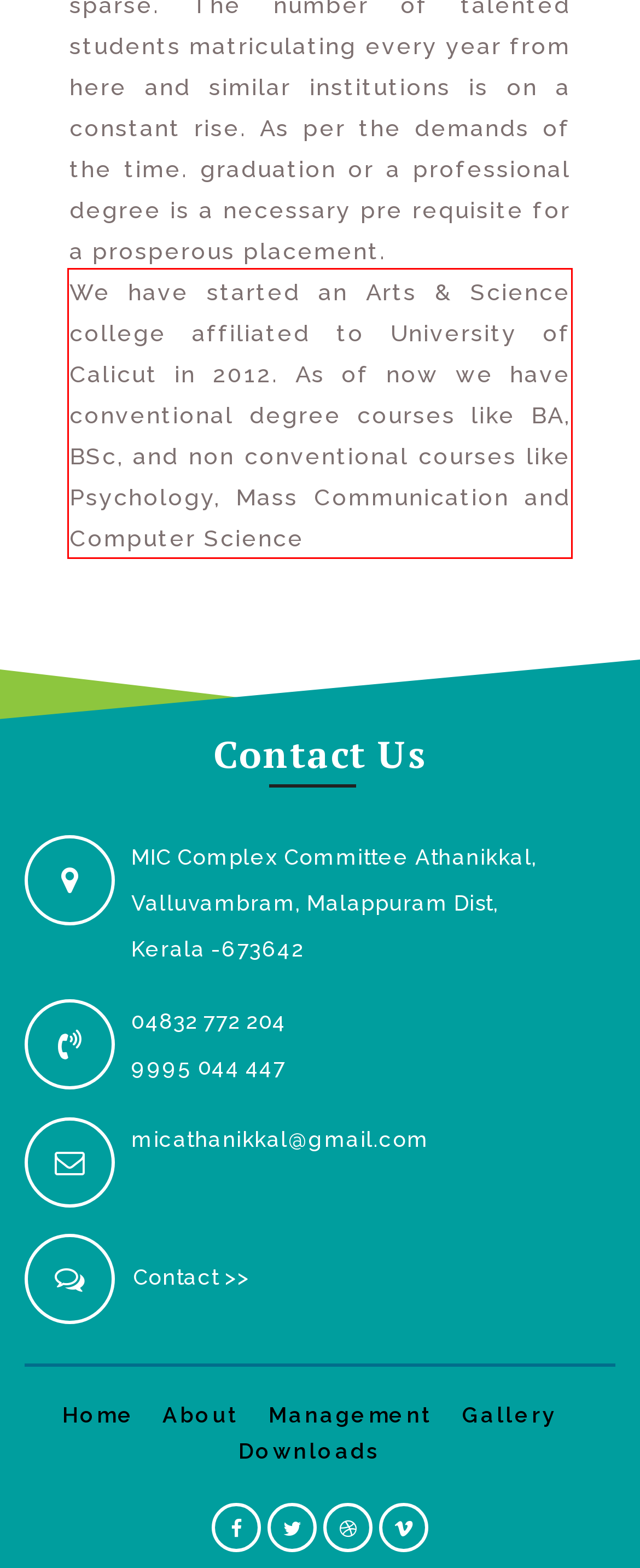Please perform OCR on the text content within the red bounding box that is highlighted in the provided webpage screenshot.

We have started an Arts & Science college affiliated to University of Calicut in 2012. As of now we have conventional degree courses like BA, BSc, and non conventional courses like Psychology, Mass Communication and Computer Science